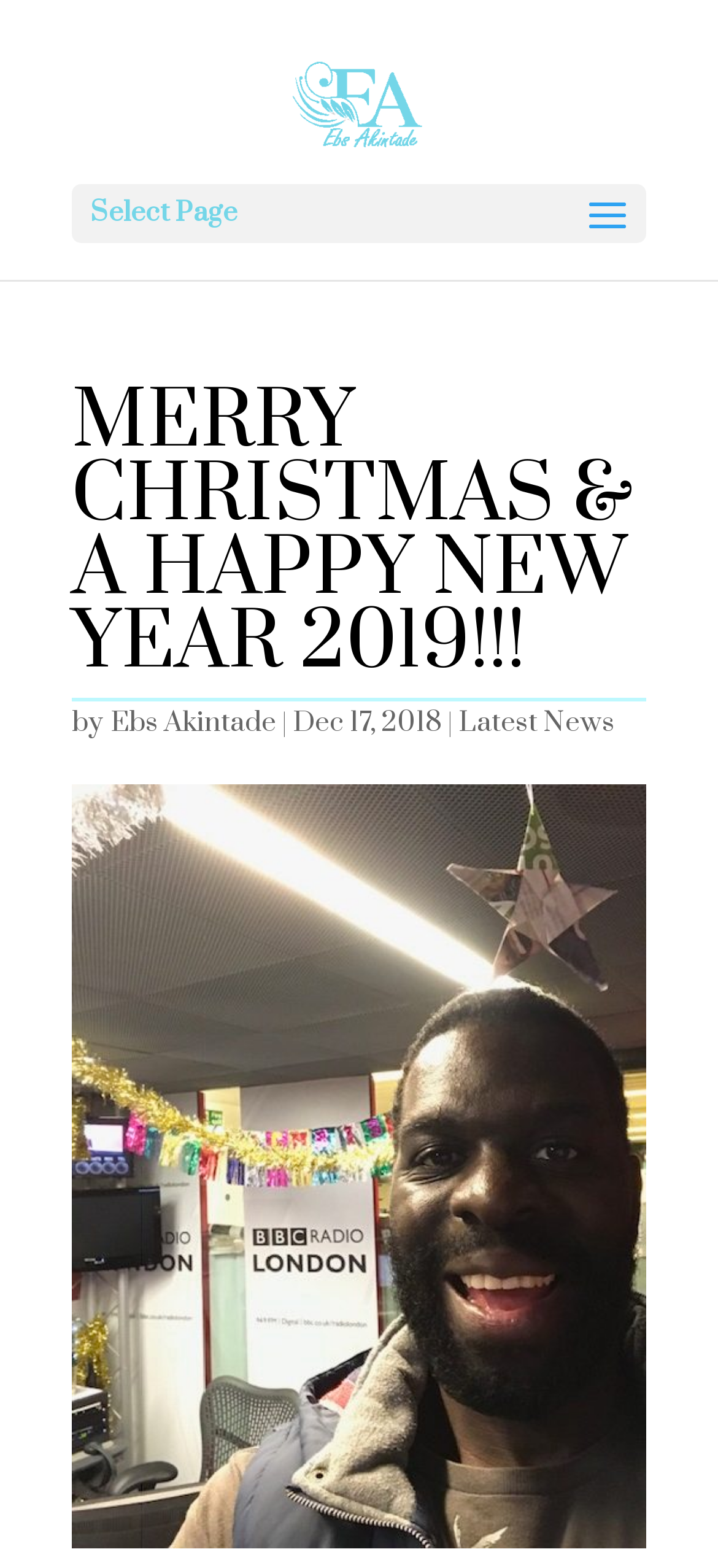Using the image as a reference, answer the following question in as much detail as possible:
What is the category of the article?

The category of the article can be determined by looking at the link 'Latest News' which is located near the article title and author information, indicating that the article belongs to the 'Latest News' category.